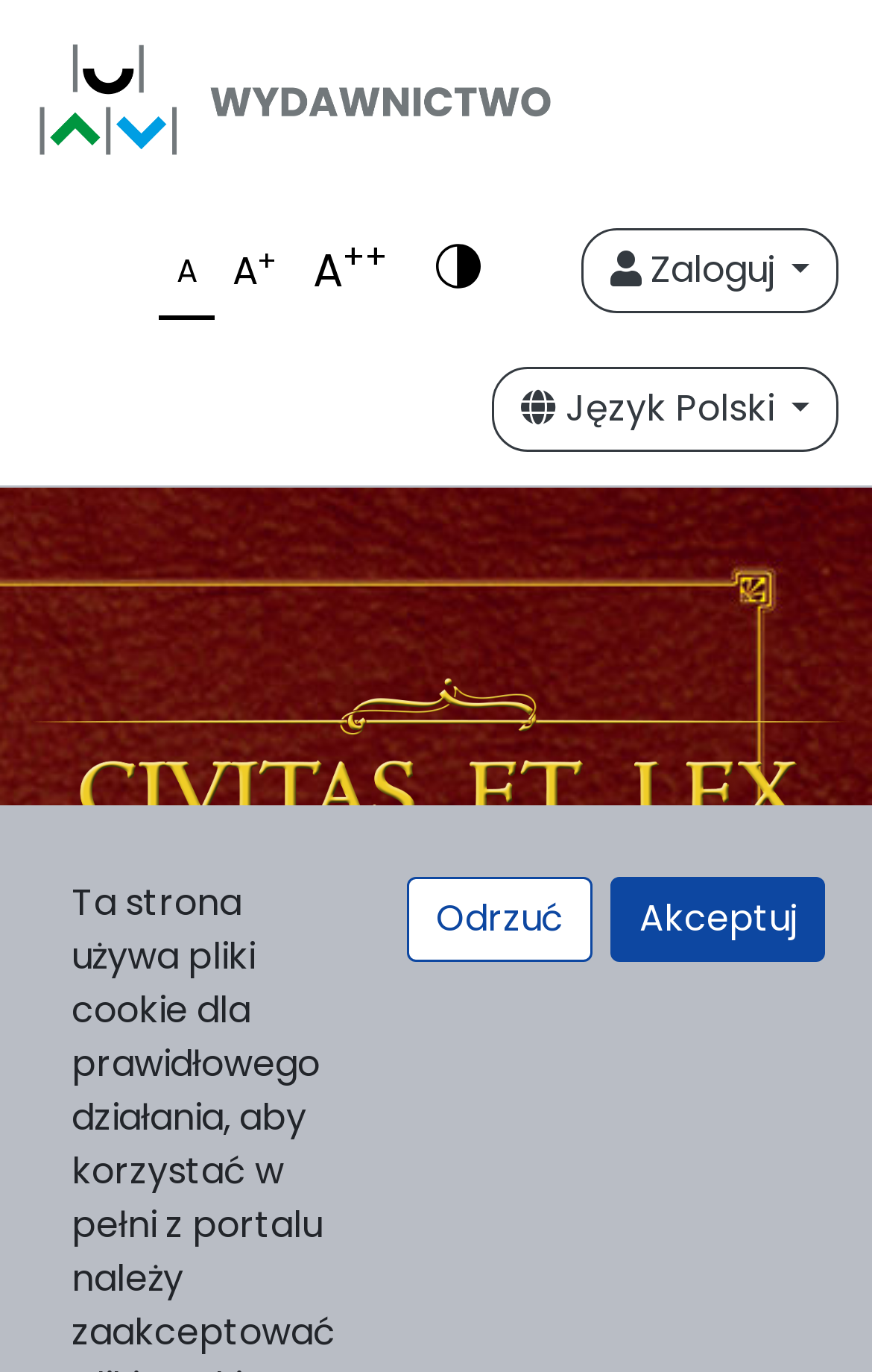Given the element description, predict the bounding box coordinates in the format (top-left x, top-left y, bottom-right x, bottom-right y), using floating point numbers between 0 and 1: parent_node: A

[0.038, 0.024, 0.639, 0.121]